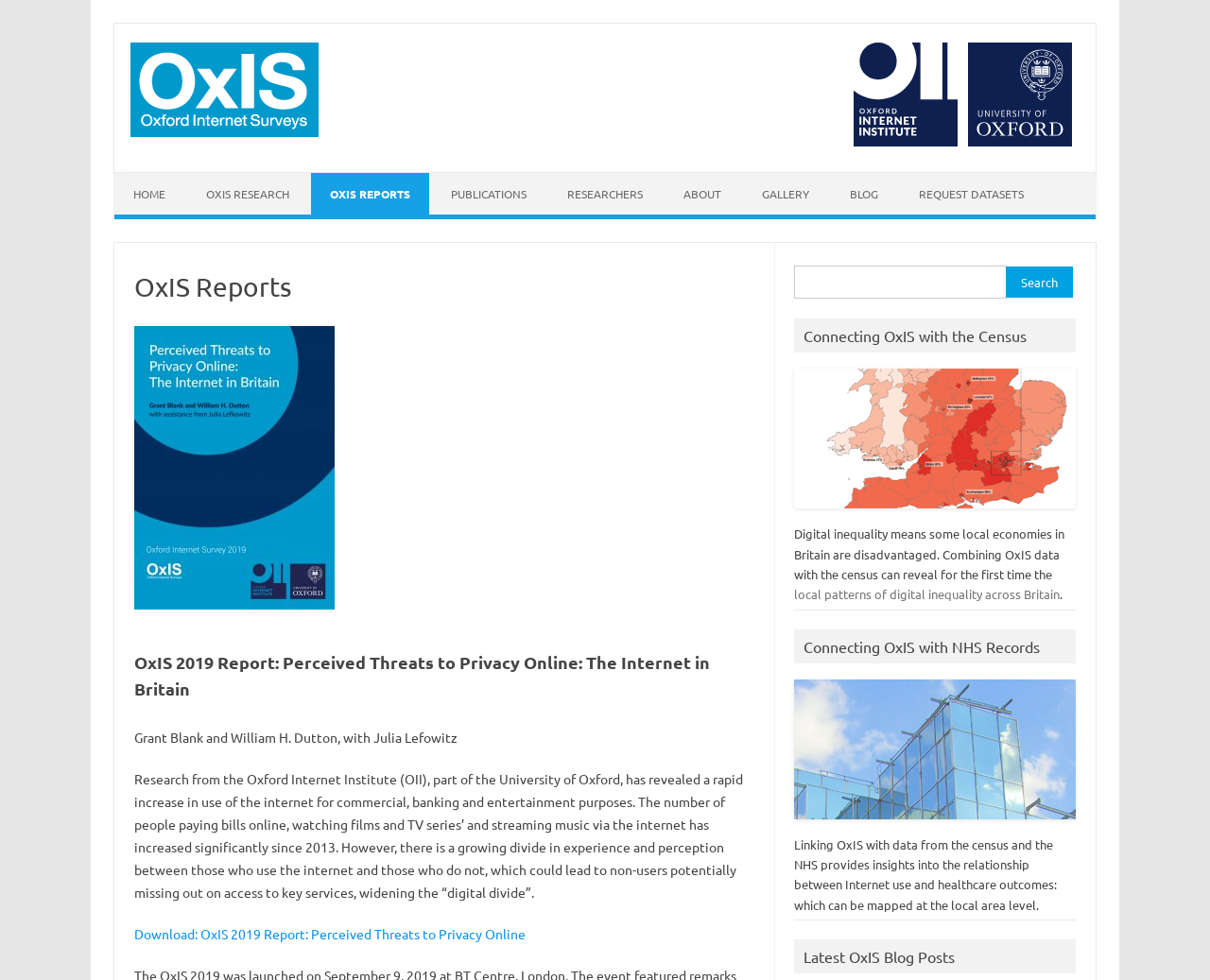Explain the contents of the webpage comprehensively.

The webpage is about OxIS Reports, which is part of the Oxford Internet Surveys. At the top, there is a navigation menu with the title "Oxford Internet Institute" and a logo image. Below the navigation menu, there is a prominent link "Oxford Internet Surveys – OxIS" with an accompanying image. 

To the right of the logo, there is a horizontal menu with links to different sections of the website, including "HOME", "OXIS RESEARCH", "OXIS REPORTS", "PUBLICATIONS", "RESEARCHERS", "ABOUT", "GALLERY", "BLOG", and "REQUEST DATASETS". 

Below the horizontal menu, there is a main content area with several sections. The first section has a heading "OxIS Reports" and a subheading "OxIS cover" with a link and an image. The second section has a heading "OxIS 2019 Report: Perceived Threats to Privacy Online: The Internet in Britain" with a description of the report, the authors, and a link to download the report. 

To the right of the main content area, there is a search box with a label "Search for:" and a button to submit the search query. 

Below the search box, there are several sections with static text and links, including "Connecting OxIS with the Census", "Digital inequality means some local economies in Britain are disadvantaged", and "Connecting OxIS with NHS Records". These sections provide information about combining OxIS data with census and NHS records to reveal insights into digital inequality and healthcare outcomes. 

At the bottom of the page, there is a section with the title "Latest OxIS Blog Posts".